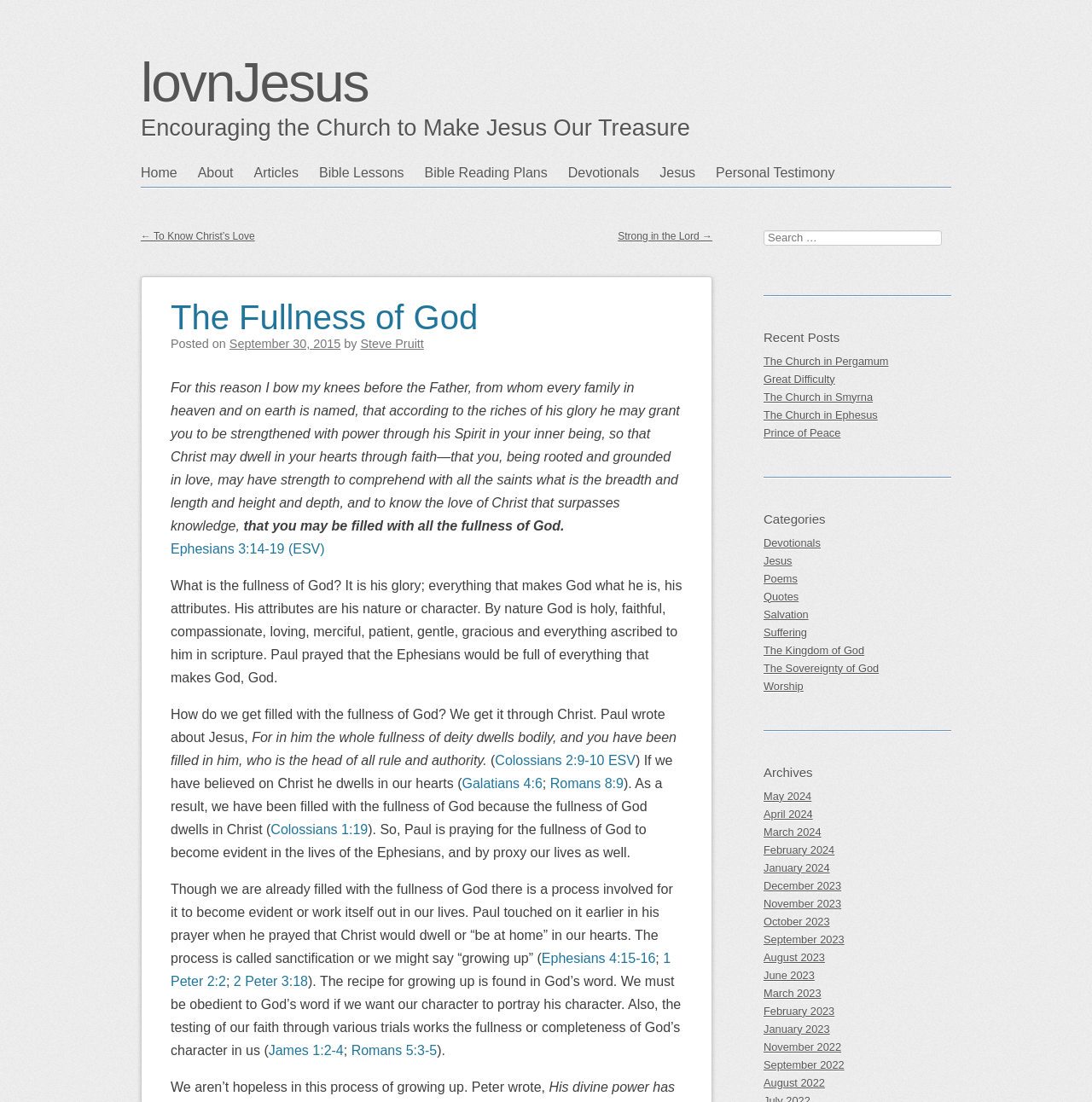Describe all the key features and sections of the webpage thoroughly.

The webpage is titled "The Fullness of God – lovnJesus" and has a heading "Encouraging the Church to Make Jesus Our Treasure" at the top. Below the title, there is a main menu with links to "Home", "About", "Articles", "Bible Lessons", "Bible Reading Plans", "Devotionals", "Jesus", and "Personal Testimony". 

To the right of the main menu, there is a search bar with a label "Search for:". 

The main content of the webpage is an article titled "The Fullness of God" with a passage from Ephesians 3:14-19 (ESV) and an explanation of what the fullness of God means. The article discusses how to get filled with the fullness of God through Christ and the process of sanctification or growing up in faith. There are several Bible verse references throughout the article.

At the bottom of the webpage, there are sections for "Recent Posts", "Categories", and "Archives". The "Recent Posts" section lists several article titles, including "The Church in Pergamum", "Great Difficulty", and "Prince of Peace". The "Categories" section lists various topics such as "Devotionals", "Jesus", "Poems", and "Salvation". The "Archives" section lists monthly archives from May 2024 to October 2023.